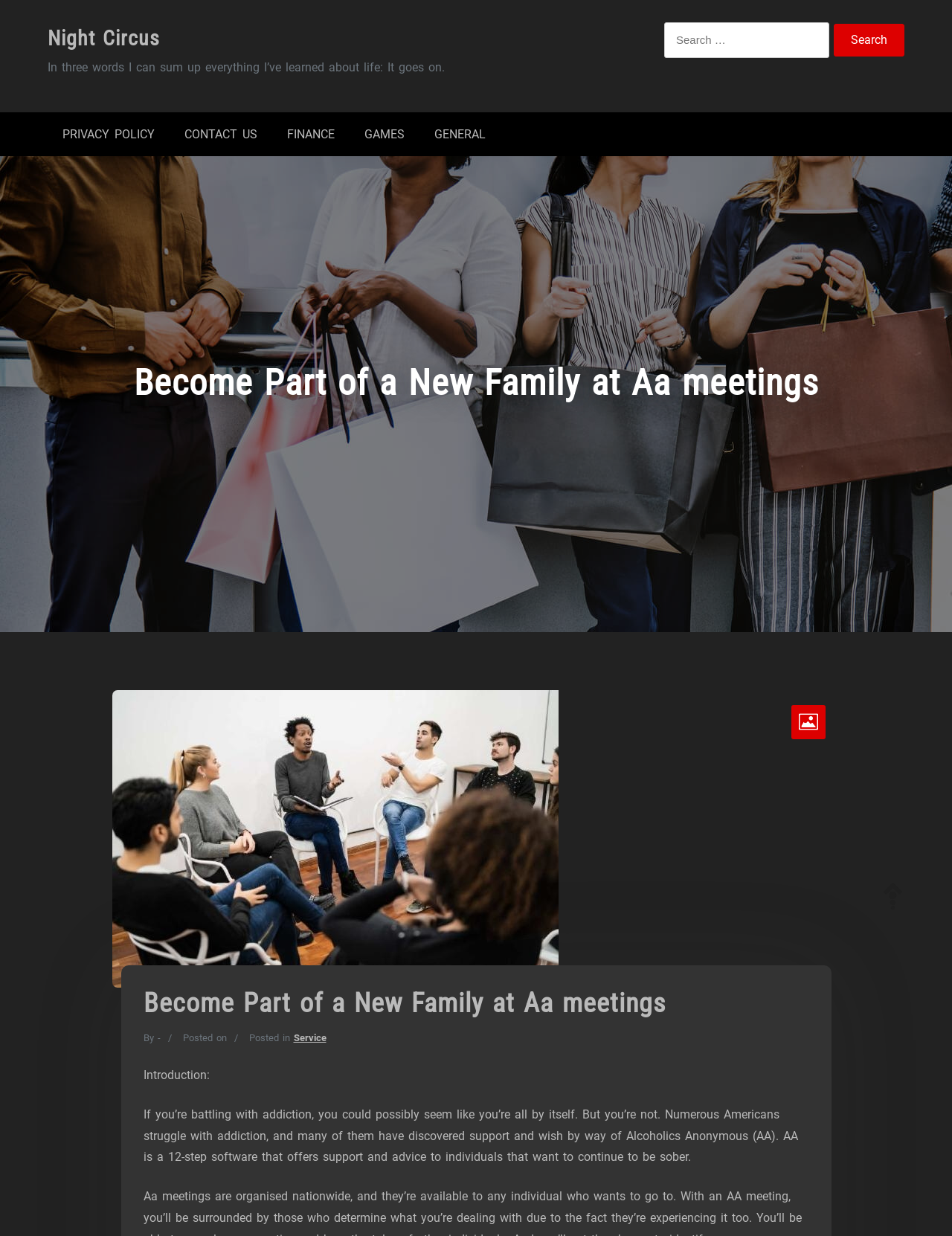Can you provide the bounding box coordinates for the element that should be clicked to implement the instruction: "Visit Night Circus"?

[0.05, 0.021, 0.168, 0.041]